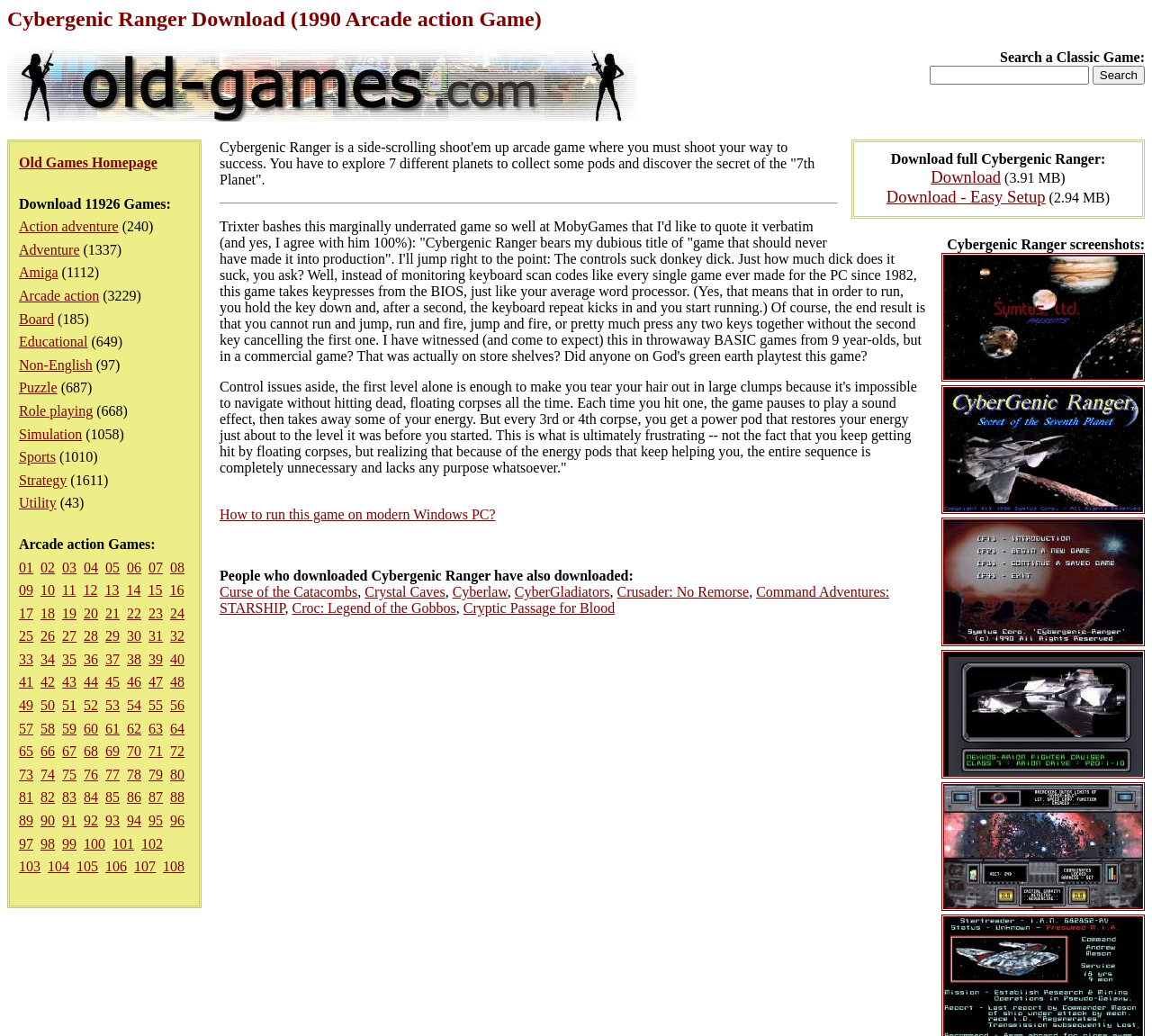What is the count of 'Role playing' games?
Please describe in detail the information shown in the image to answer the question.

The webpage lists various categories of games along with their counts, and the count of 'Role playing' games is 668 which is mentioned in the StaticText '(668)' next to the link 'Role playing'.